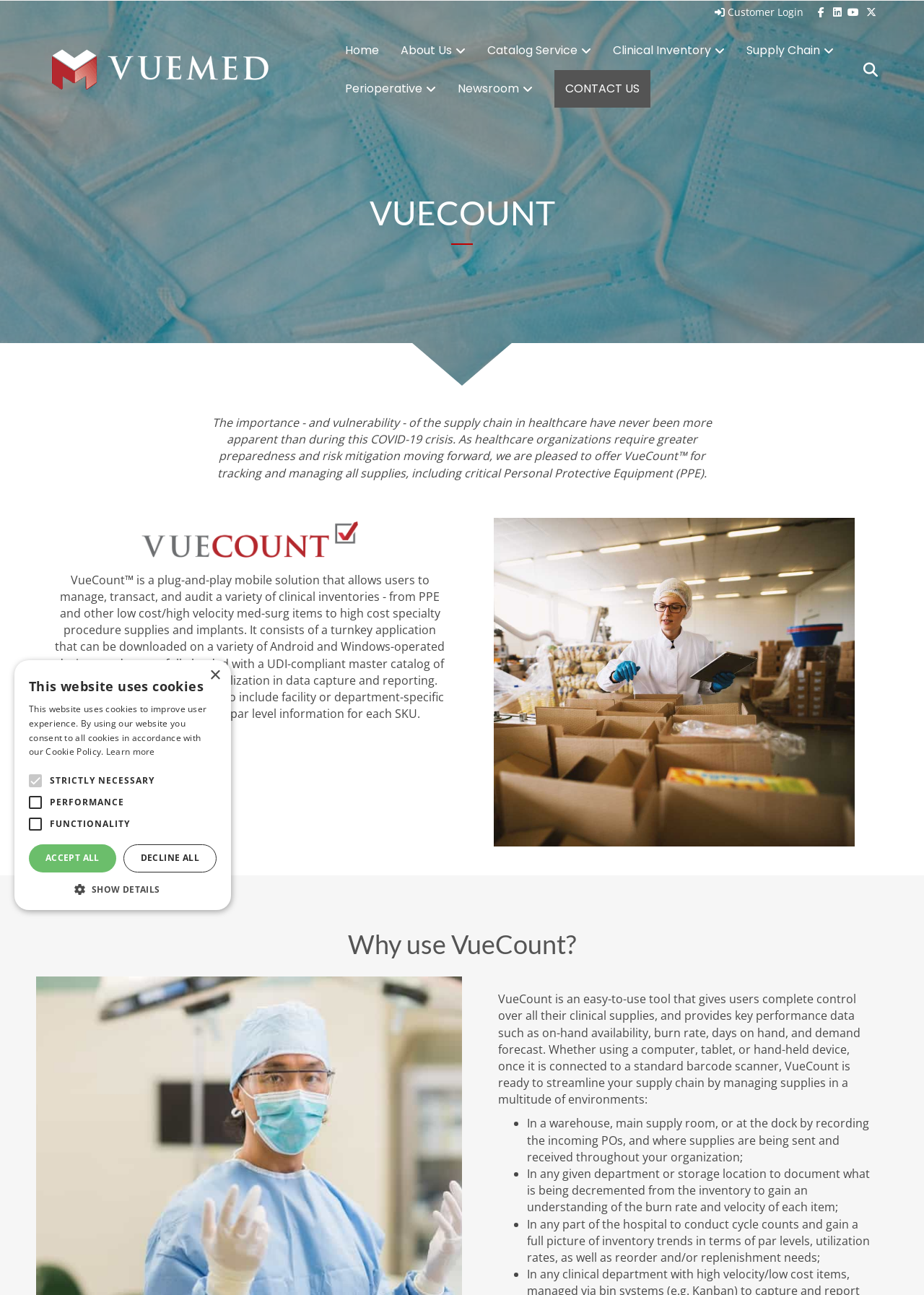With reference to the screenshot, provide a detailed response to the question below:
What type of items can be managed with VueCount?

VueCount is capable of managing a variety of clinical inventories, including low cost/high velocity med-surg items and high cost specialty procedure supplies and implants, such as Personal Protective Equipment (PPE).